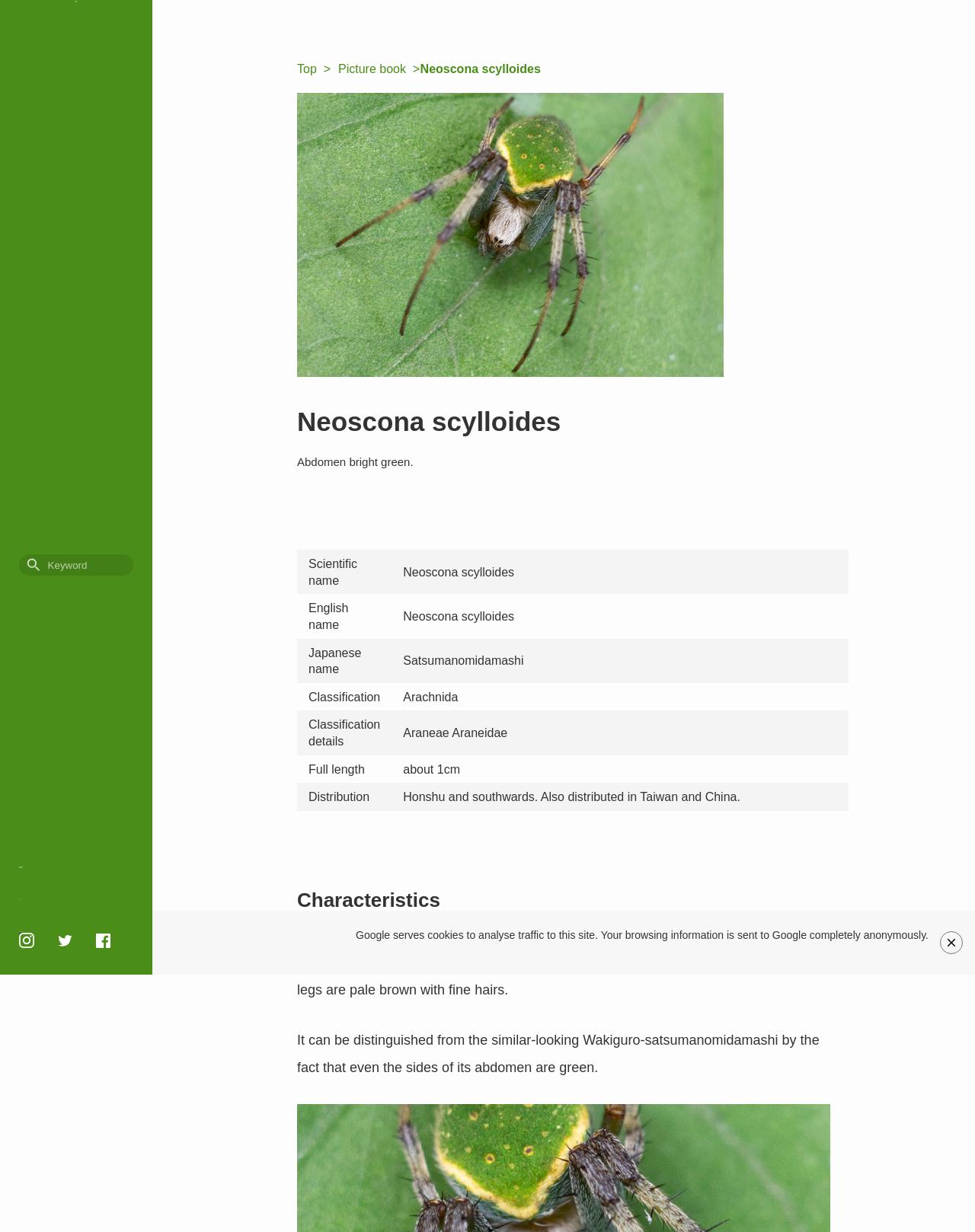What is the color of the spider's abdomen?
Based on the screenshot, provide a one-word or short-phrase response.

bright green